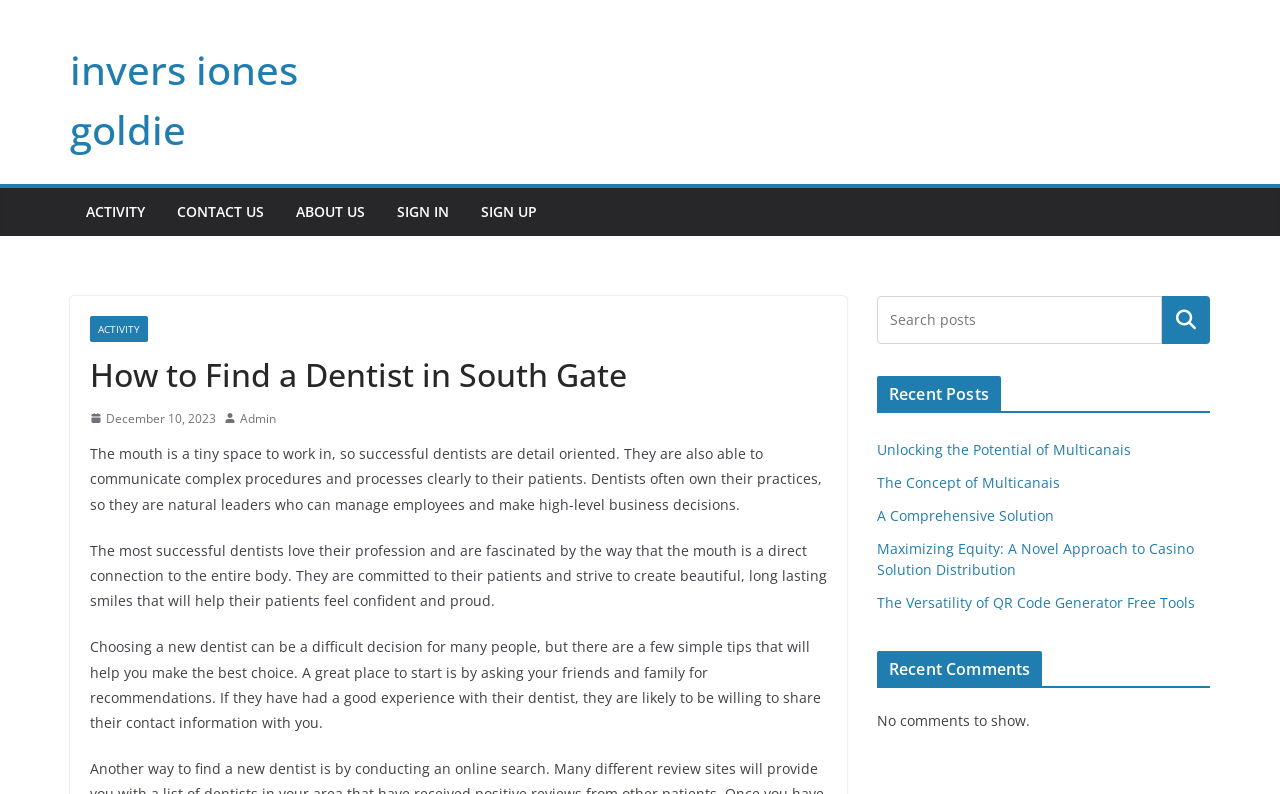Give a short answer to this question using one word or a phrase:
What is the purpose of the search box?

To search the website